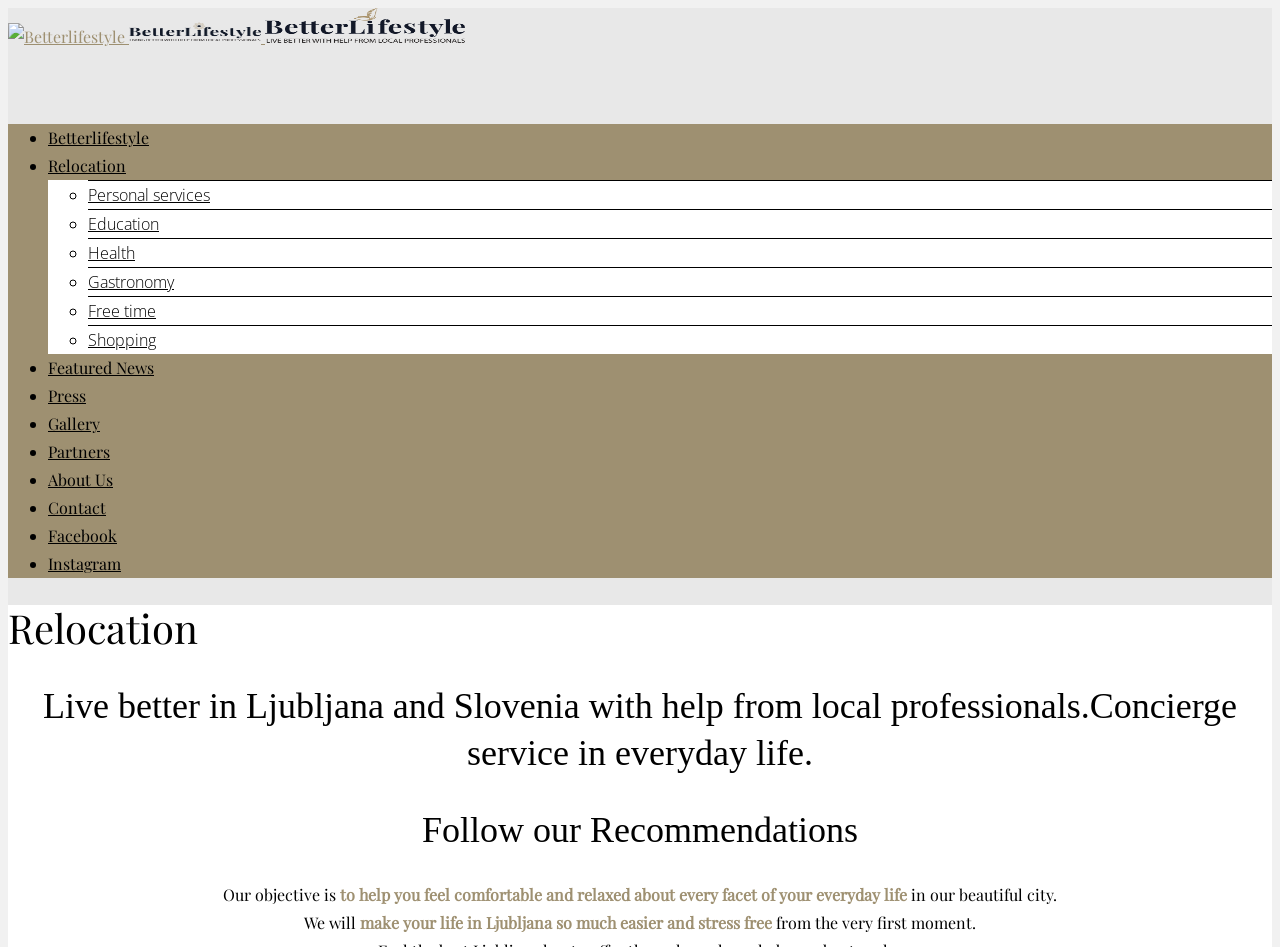What is the tone of the webpage?
Using the image, respond with a single word or phrase.

Helpful and relaxed